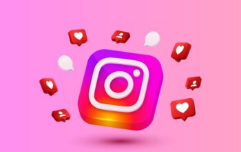Give a detailed account of what is happening in the image.

The image features a vibrant and bold illustration of the Instagram logo, characterized by its iconic gradient of purple, pink, and orange hues. Surrounding the logo are stylized notification icons, often representing likes, comments, and shares, which emphasize the platform's social engagement aspects. The playful arrangement of these elements against a soft pink backdrop enhances the energetic and dynamic nature of social media interaction. This visual representation aligns with discussions on leveraging Instagram for marketing strategies, particularly in the context of increasing audience engagement and followers.